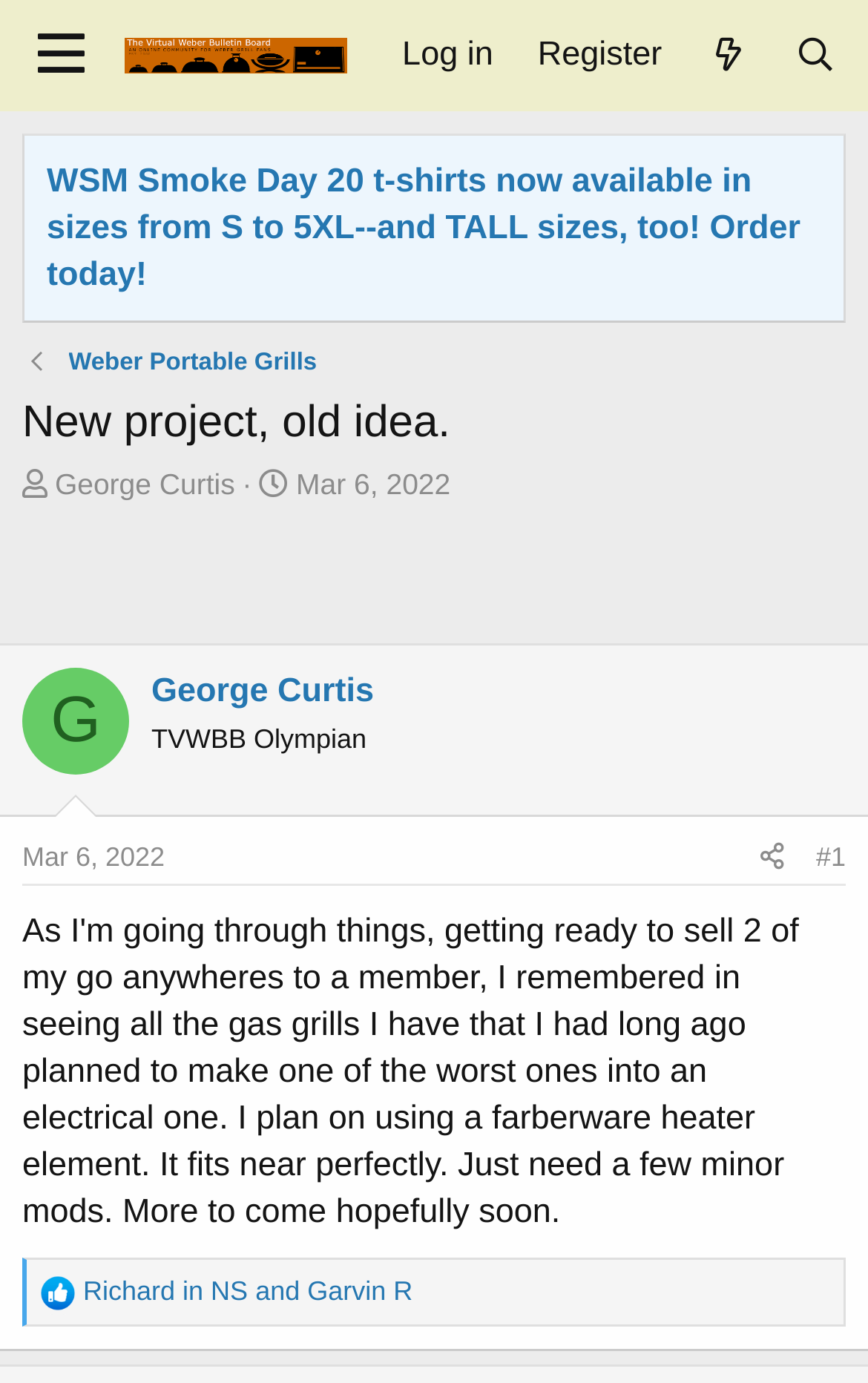Answer the following inquiry with a single word or phrase:
How many articles are there on the webpage?

2